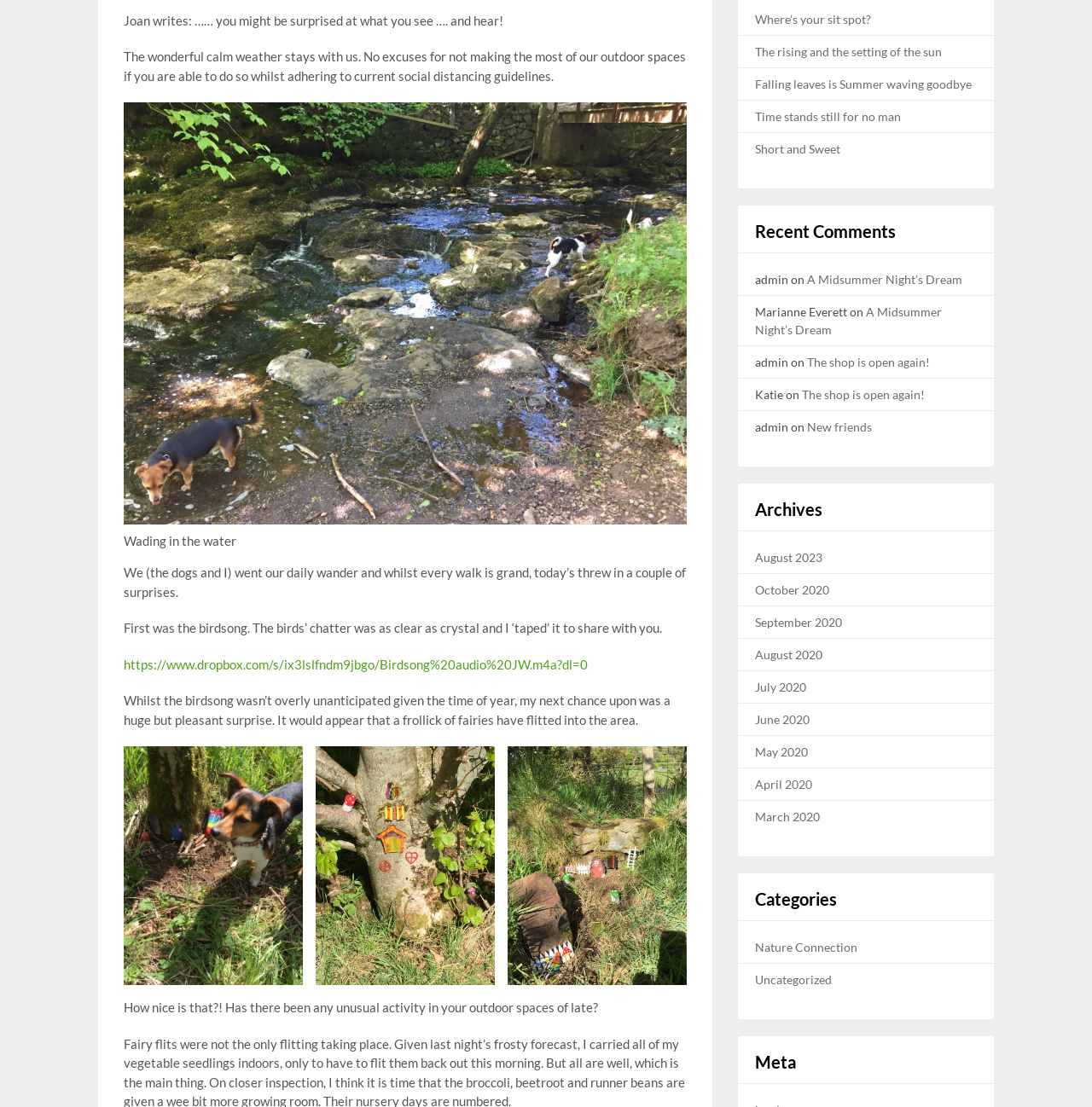Using the webpage screenshot and the element description The shop is open again!, determine the bounding box coordinates. Specify the coordinates in the format (top-left x, top-left y, bottom-right x, bottom-right y) with values ranging from 0 to 1.

[0.739, 0.32, 0.852, 0.333]